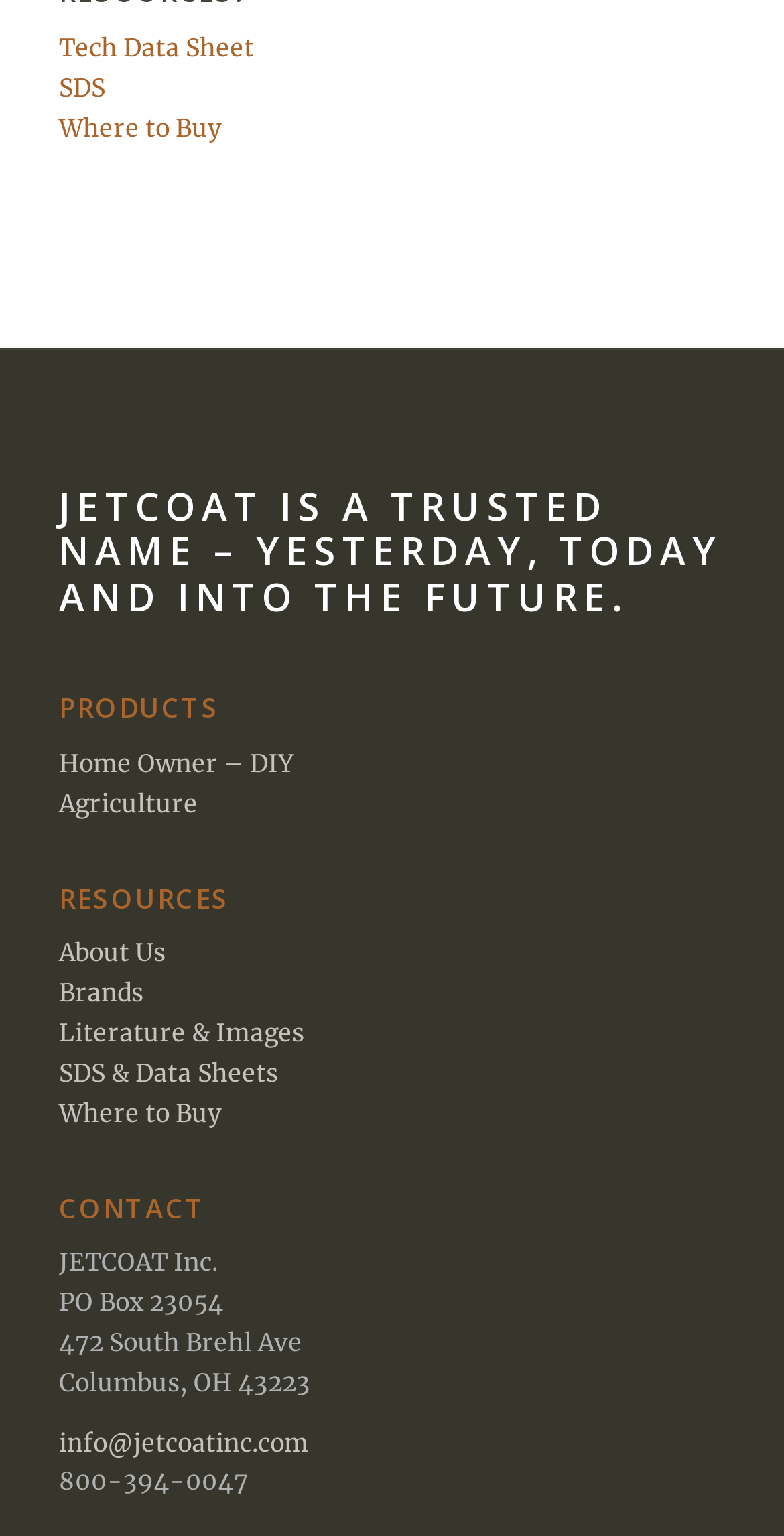Identify the bounding box coordinates of the section that should be clicked to achieve the task described: "Read about Home Owner – DIY".

[0.075, 0.487, 0.375, 0.506]